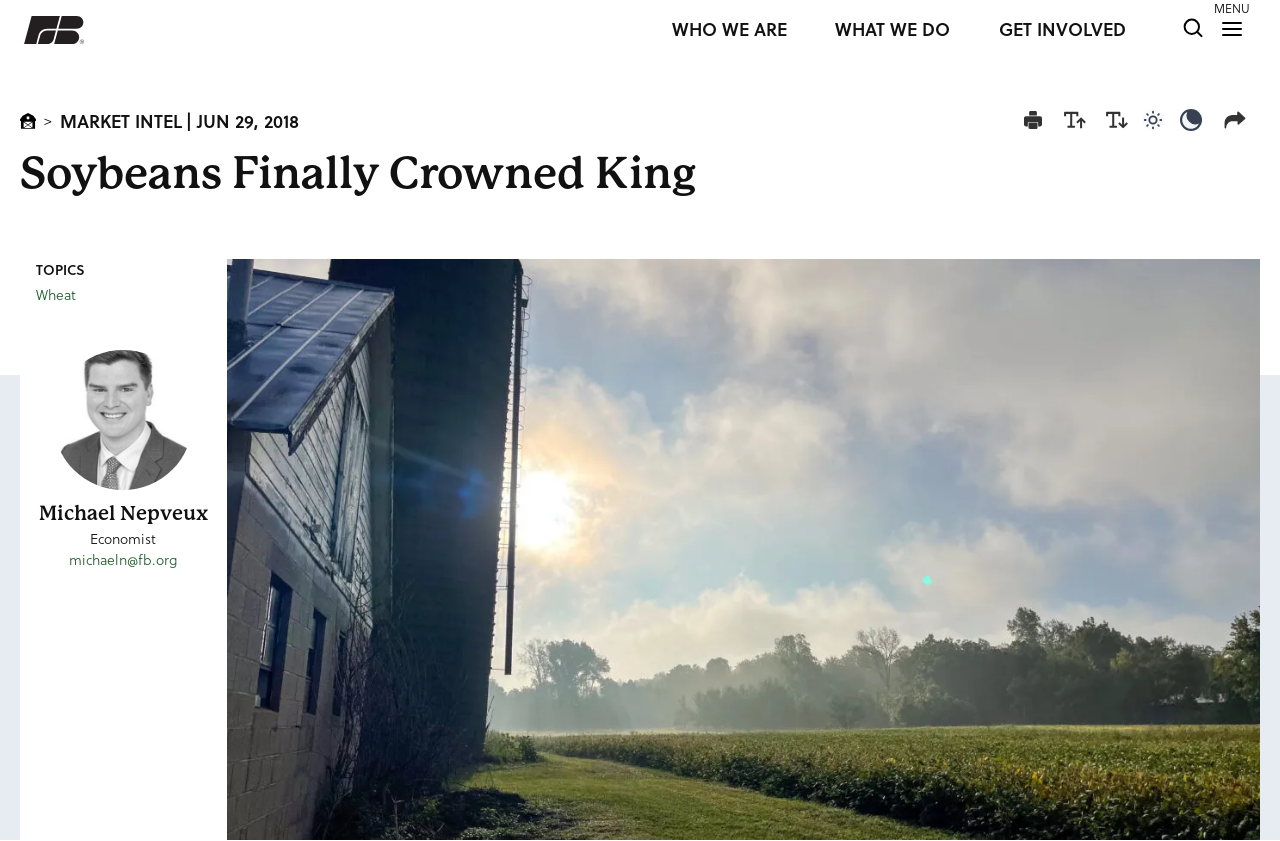Given the webpage screenshot, identify the bounding box of the UI element that matches this description: "parent_node: WHO WE ARE".

[0.92, 0.018, 0.95, 0.054]